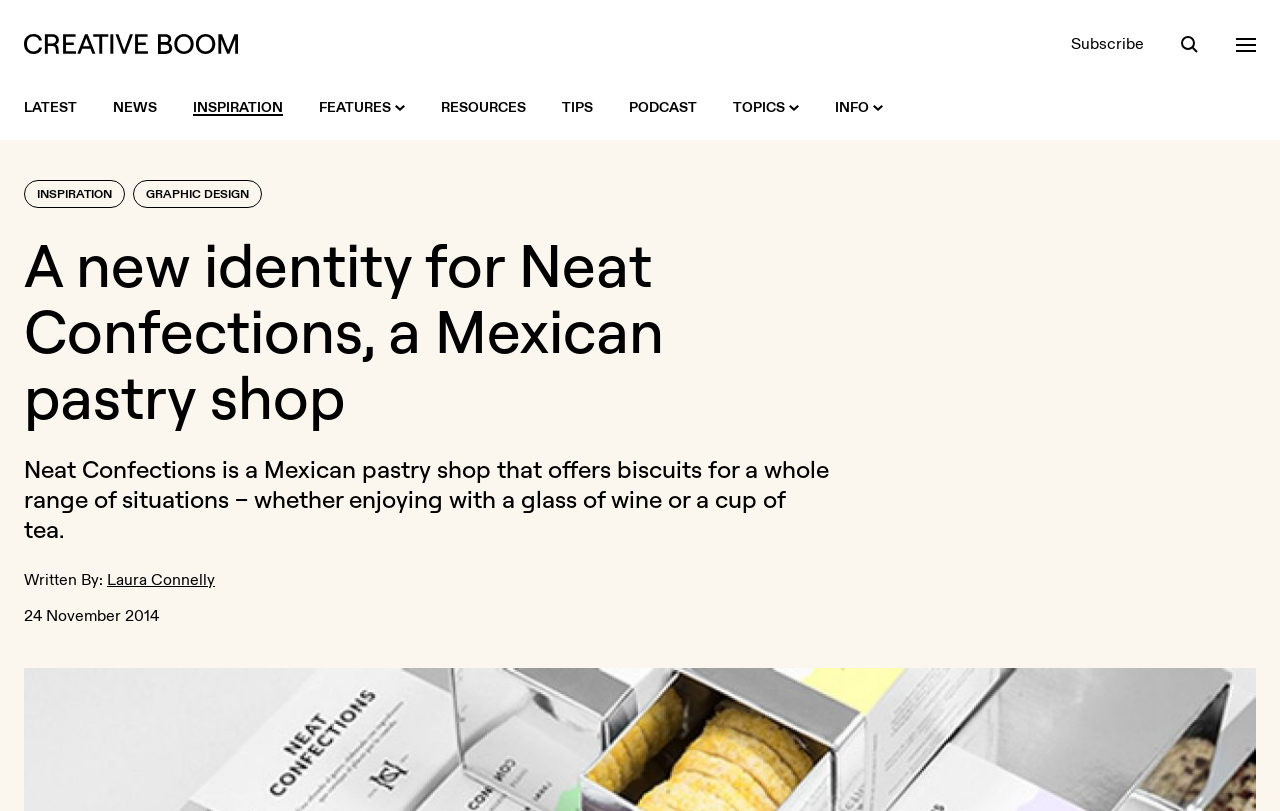Please specify the bounding box coordinates of the clickable section necessary to execute the following command: "Read the latest news".

[0.019, 0.094, 0.06, 0.173]